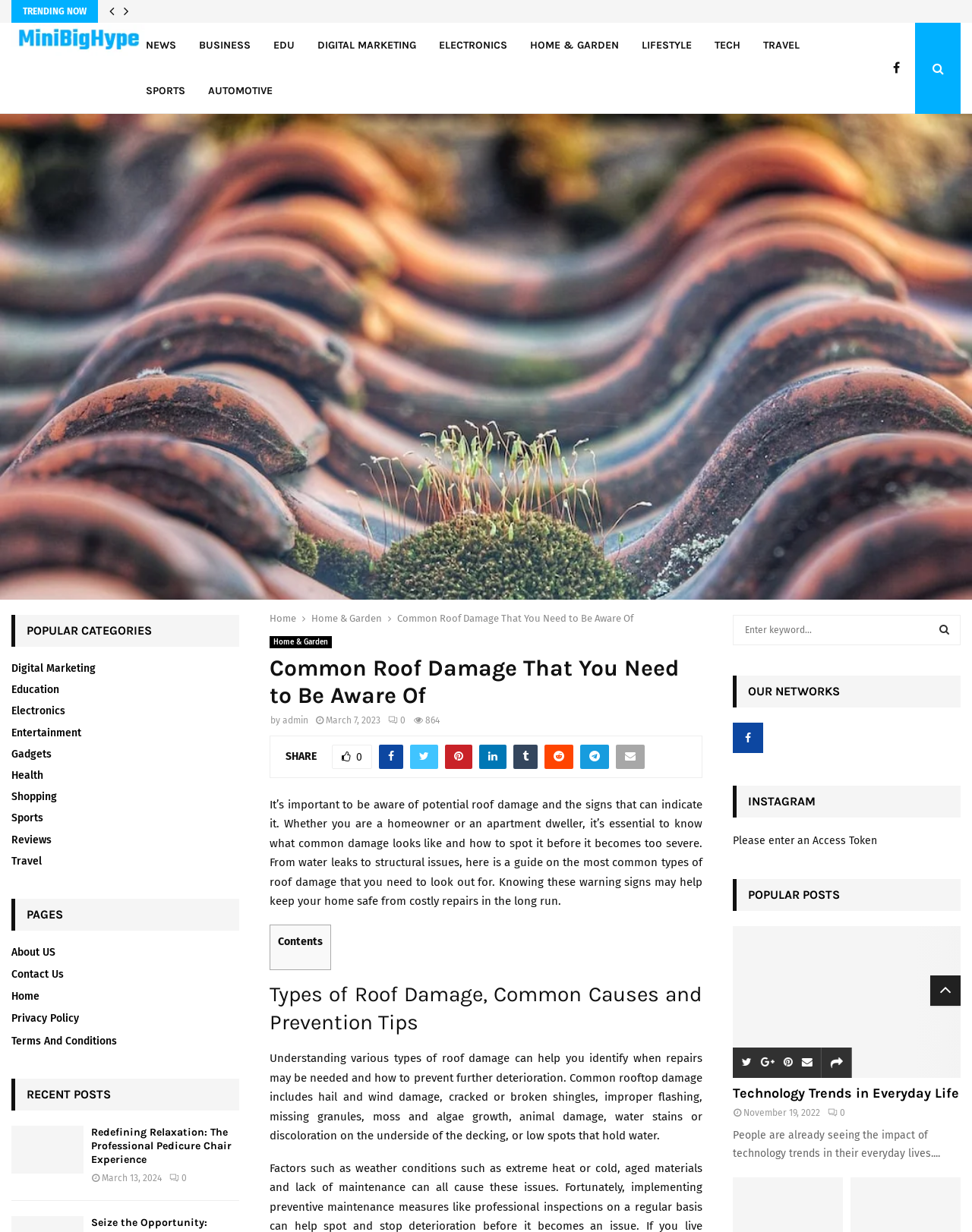Please identify the bounding box coordinates of the element that needs to be clicked to perform the following instruction: "Read the article 'Common Roof Damage That You Need to Be Aware Of'".

[0.409, 0.497, 0.652, 0.506]